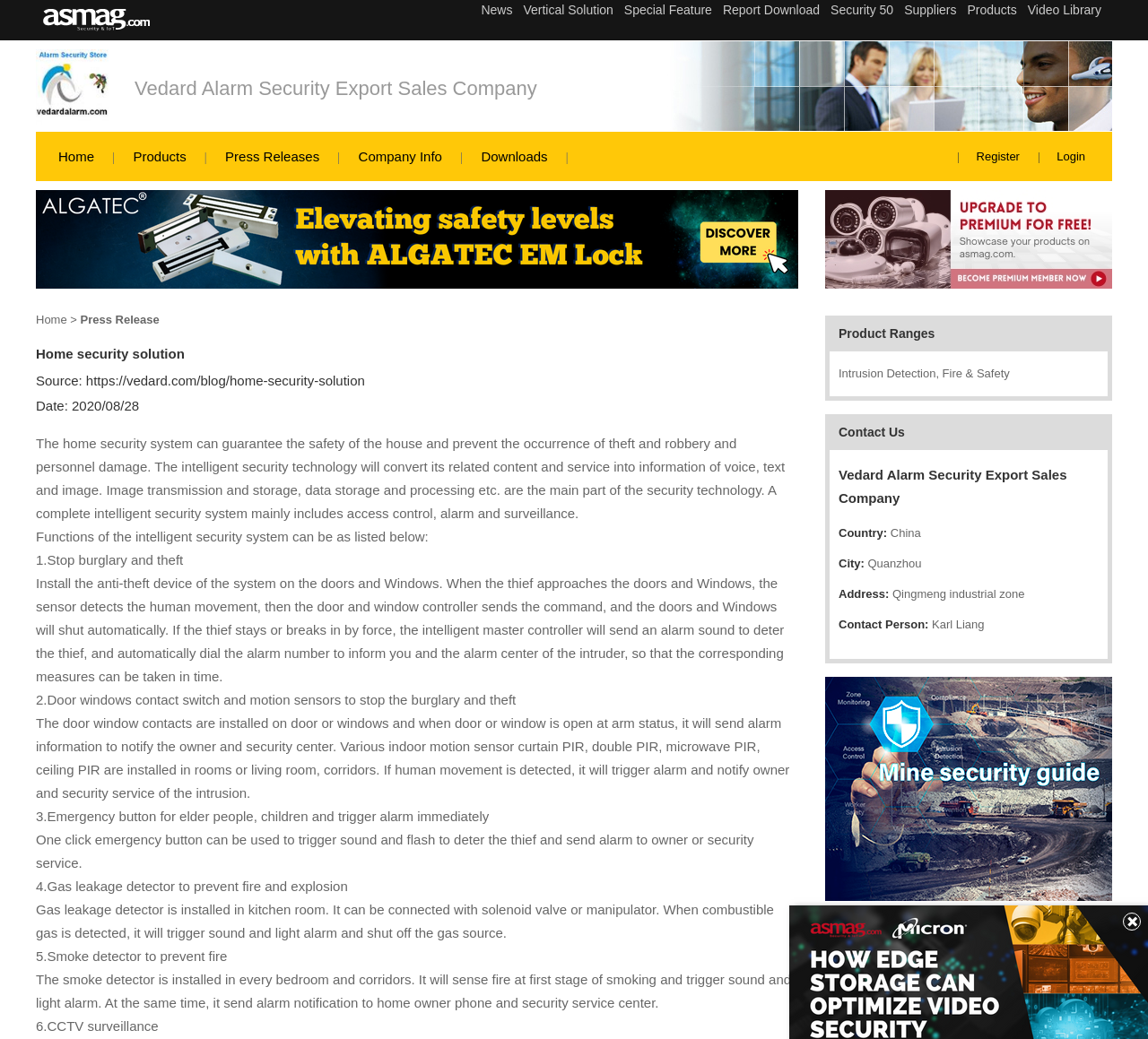Identify the bounding box for the given UI element using the description provided. Coordinates should be in the format (top-left x, top-left y, bottom-right x, bottom-right y) and must be between 0 and 1. Here is the description: aria-label="Go to last slide"

None